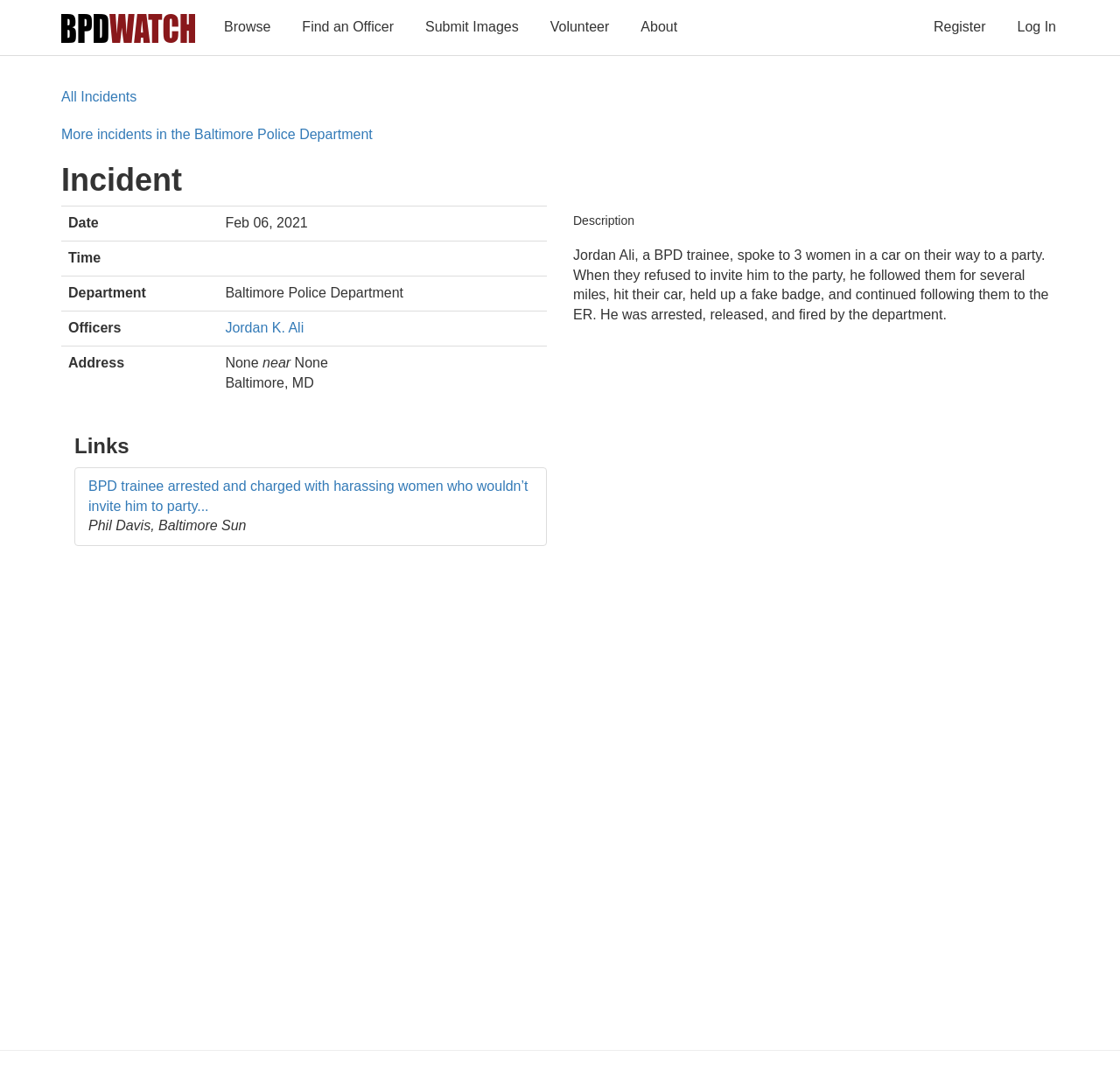What is the source of the article about the incident?
Provide a detailed and well-explained answer to the question.

I found the answer by looking at the links section of the webpage, where it says 'BPD trainee arrested and charged with harassing women who wouldn’t invite him to party...' and is attributed to 'Phil Davis, Baltimore Sun'.